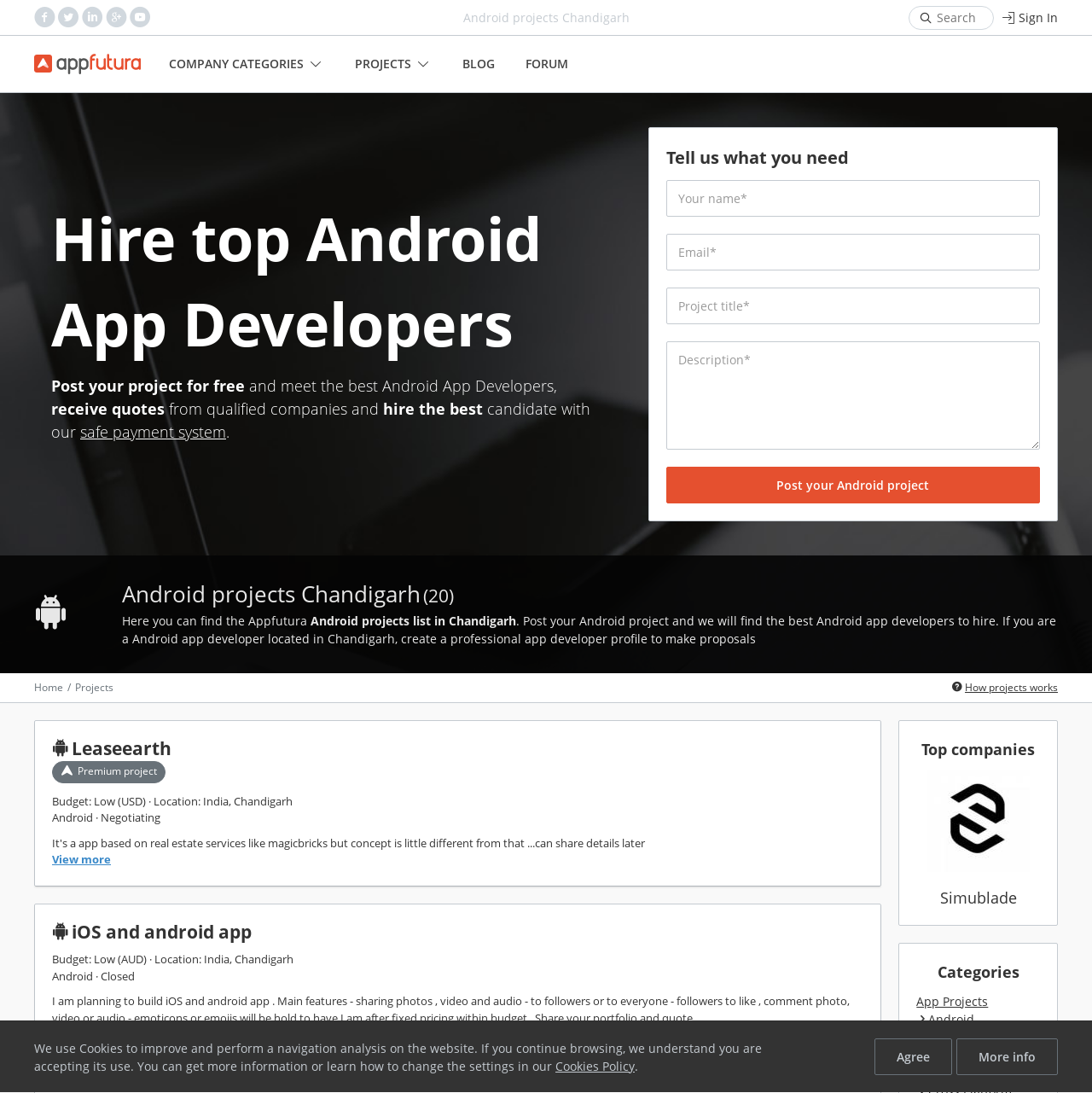Could you locate the bounding box coordinates for the section that should be clicked to accomplish this task: "Search for Android projects".

[0.832, 0.005, 0.91, 0.027]